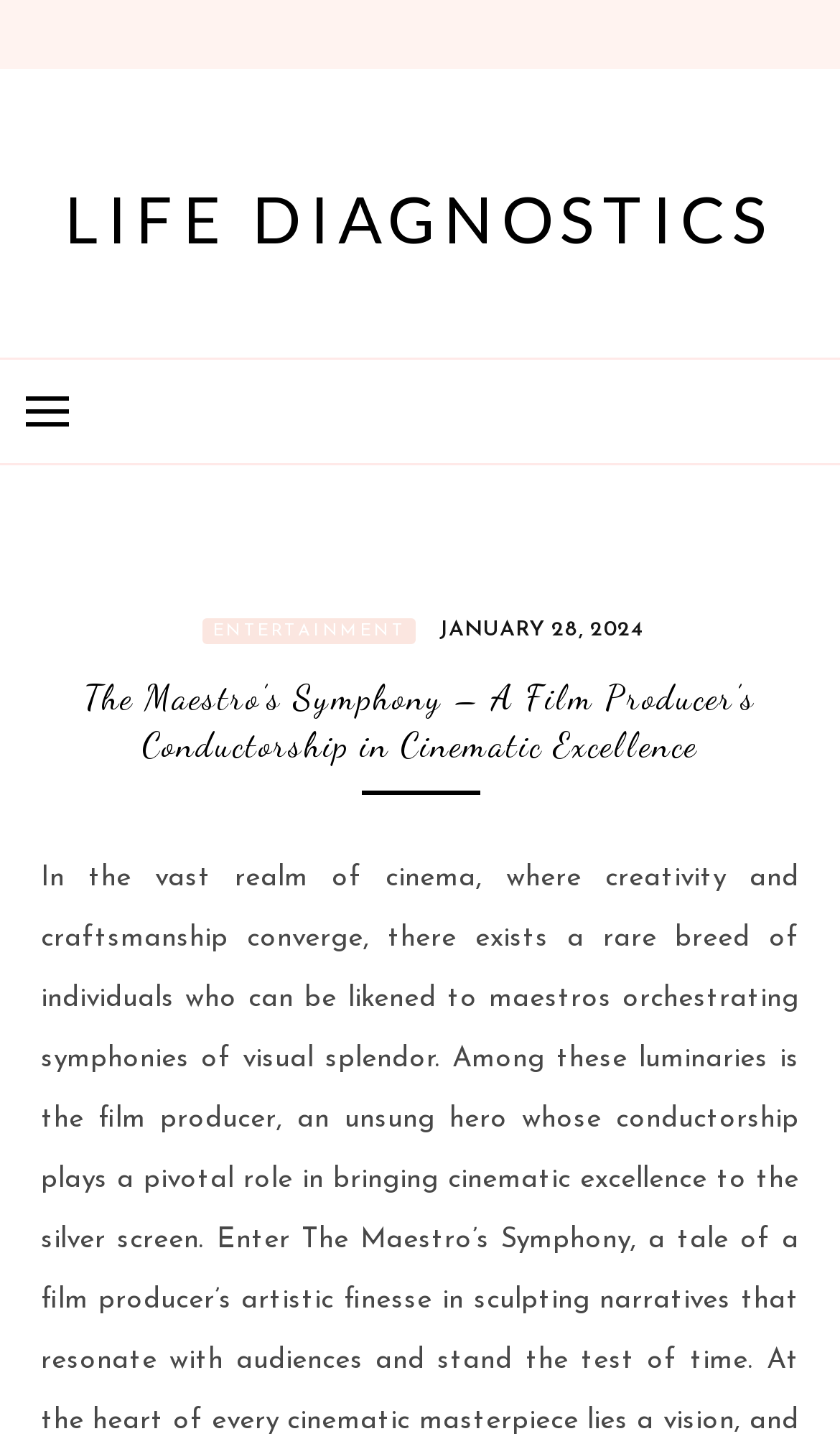Using floating point numbers between 0 and 1, provide the bounding box coordinates in the format (top-left x, top-left y, bottom-right x, bottom-right y). Locate the UI element described here: January 28, 2024February 1, 2024

[0.511, 0.425, 0.764, 0.444]